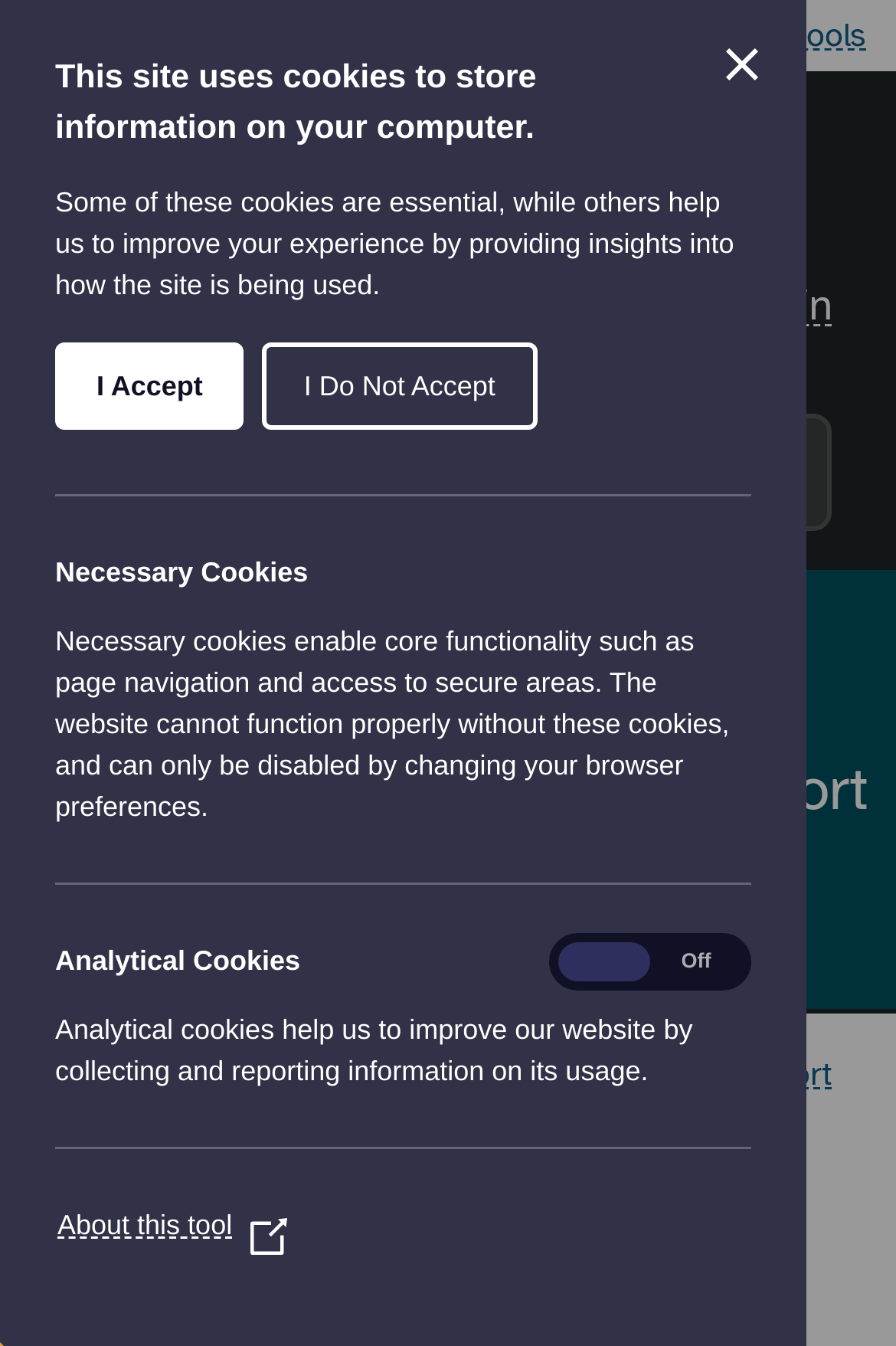Based on the image, provide a detailed response to the question:
What type of support is being referred to?

I inferred this answer by analyzing the breadcrumb navigation element. The links 'Home', 'Benefits and support', and 'School travel support' are part of the breadcrumb trail, indicating that the current page is related to school travel support. This suggests that the page is providing information or resources related to this type of support.